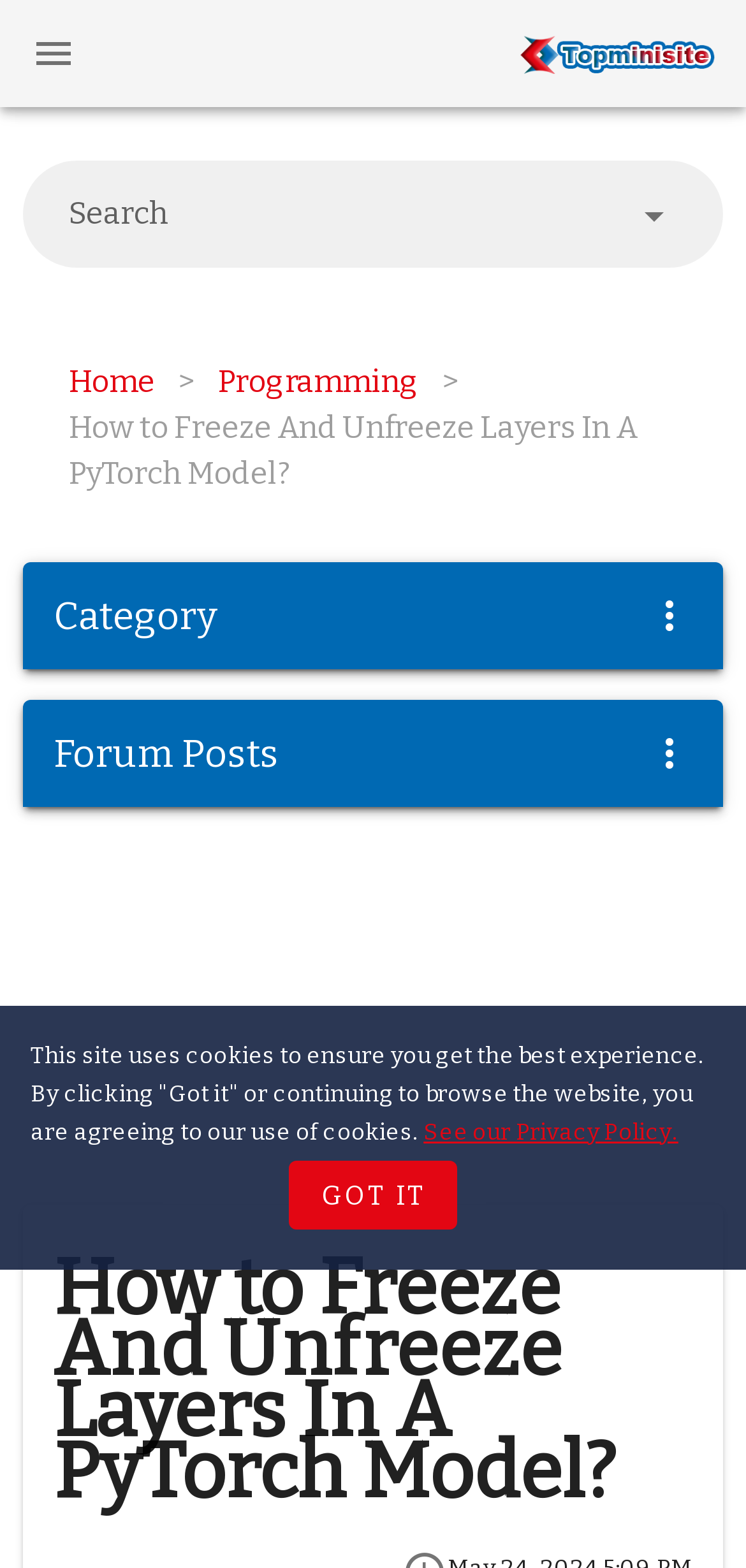What is the purpose of the button with the 'GOT IT' text?
Use the screenshot to answer the question with a single word or phrase.

Accept cookies